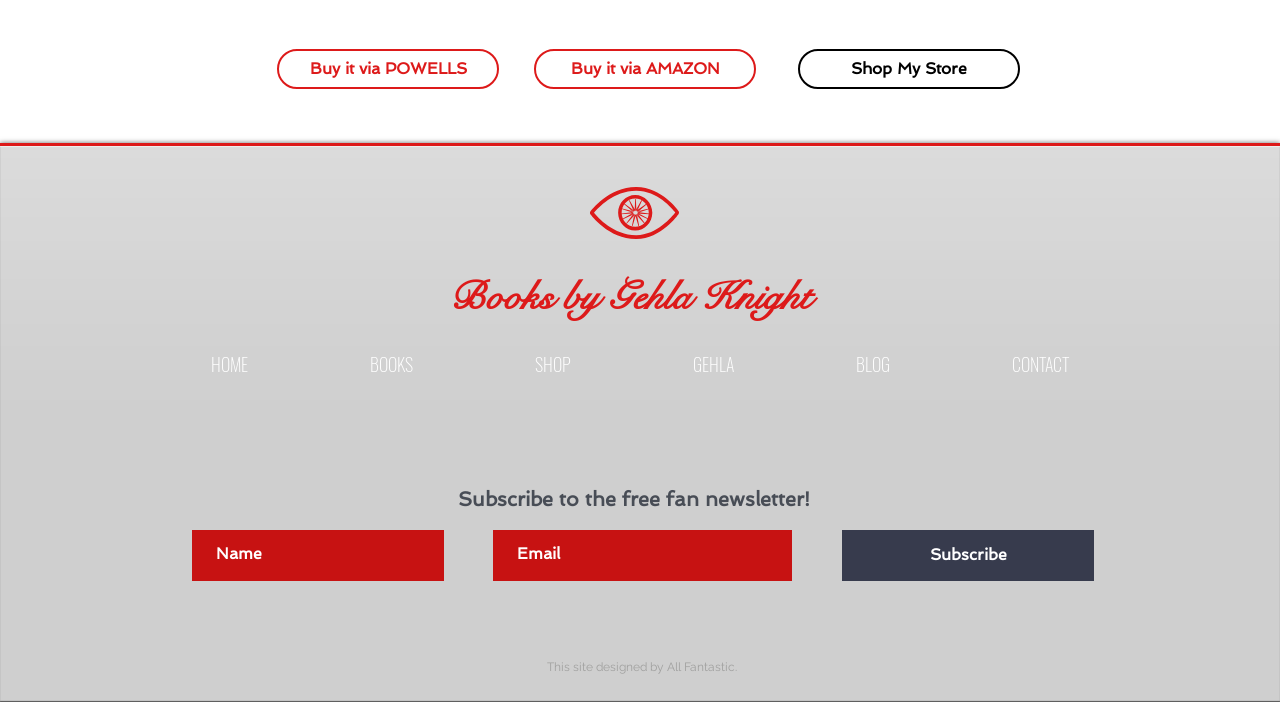How many navigation links are available?
Based on the screenshot, answer the question with a single word or phrase.

6